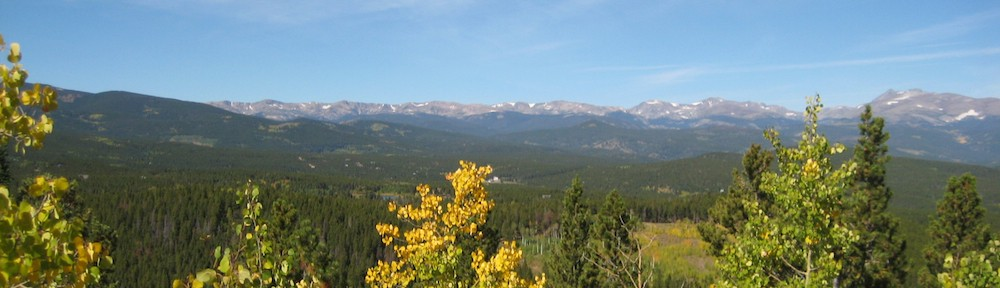What is the terrain of the region?
Based on the image, answer the question in a detailed manner.

The caption describes 'majestic mountains stretch across the horizon' which indicates that the region has a mountainous terrain.